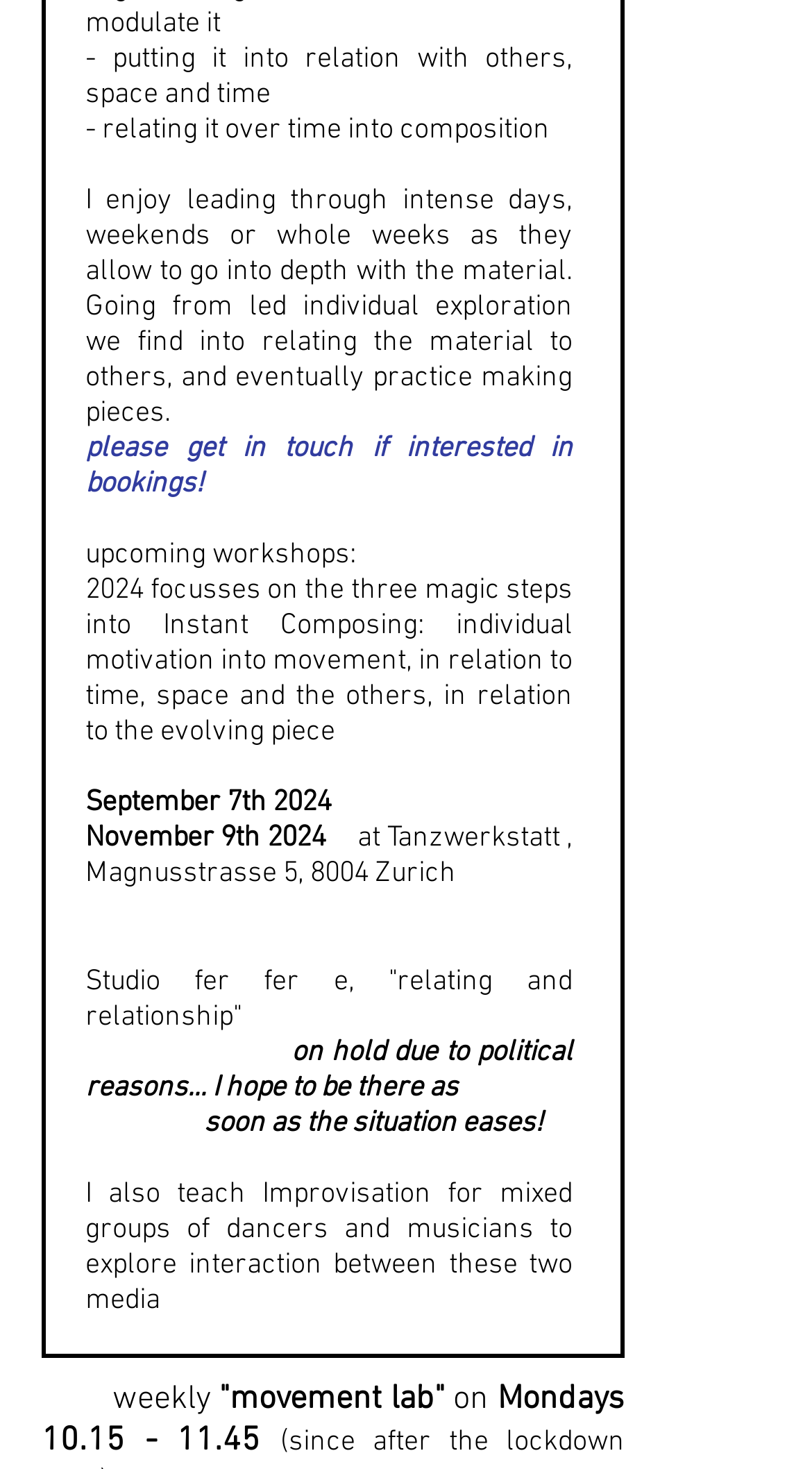What is the purpose of the 'movement lab'? Refer to the image and provide a one-word or short phrase answer.

Improvisation for dancers and musicians